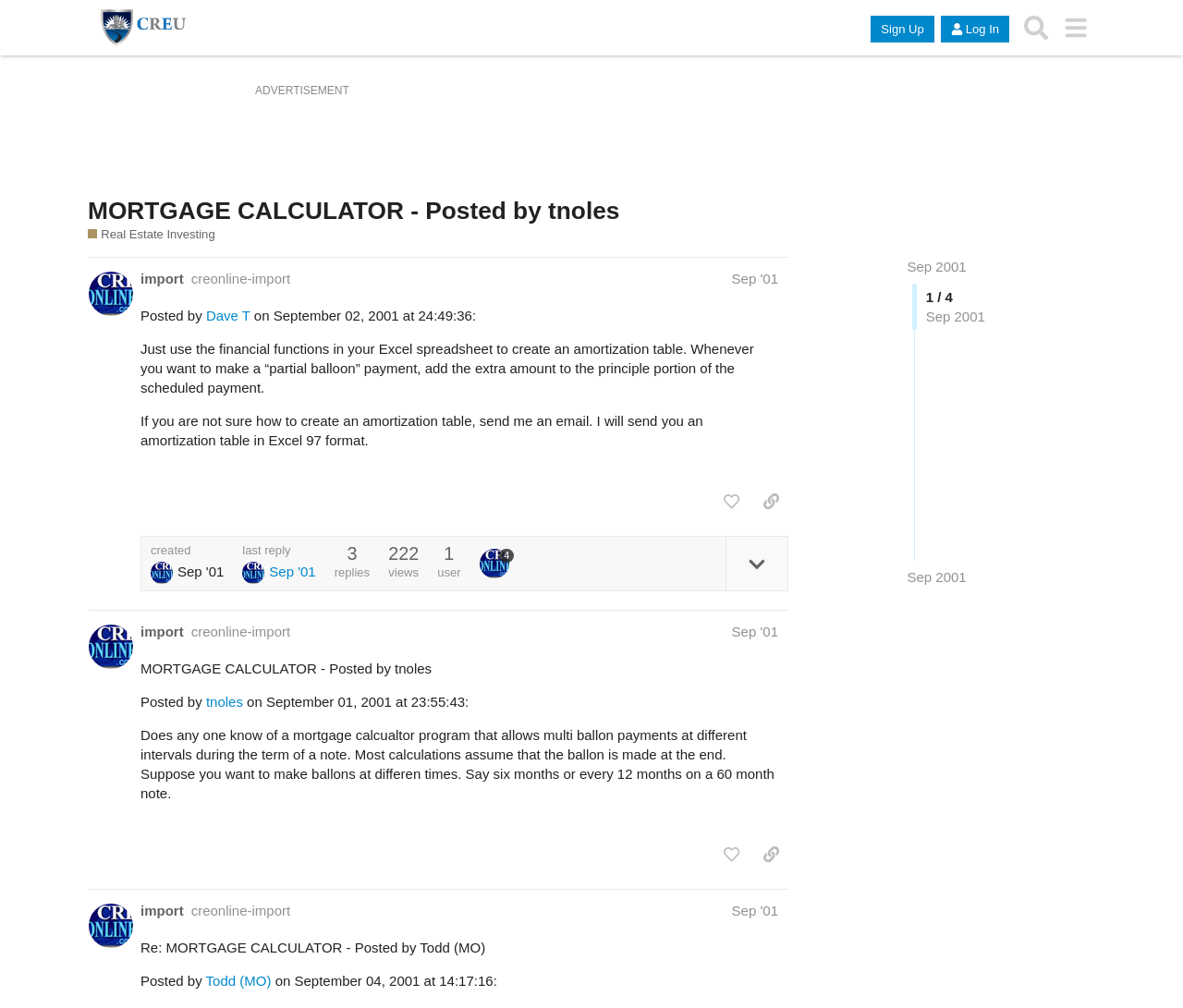Please provide a short answer using a single word or phrase for the question:
What is the topic of the forum?

Real Estate Investing